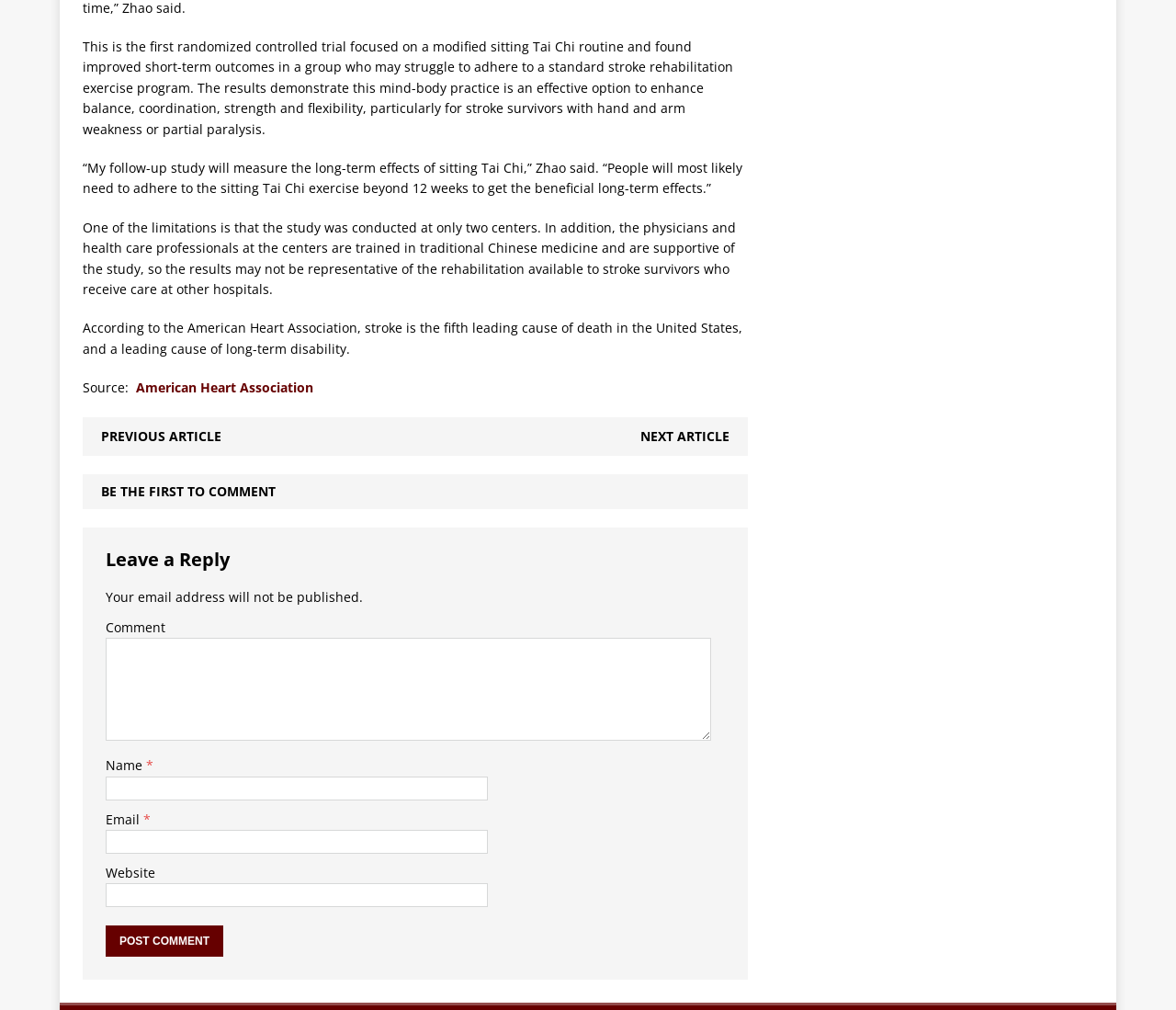Find the bounding box of the UI element described as: "INSTAGRAM". The bounding box coordinates should be given as four float values between 0 and 1, i.e., [left, top, right, bottom].

None